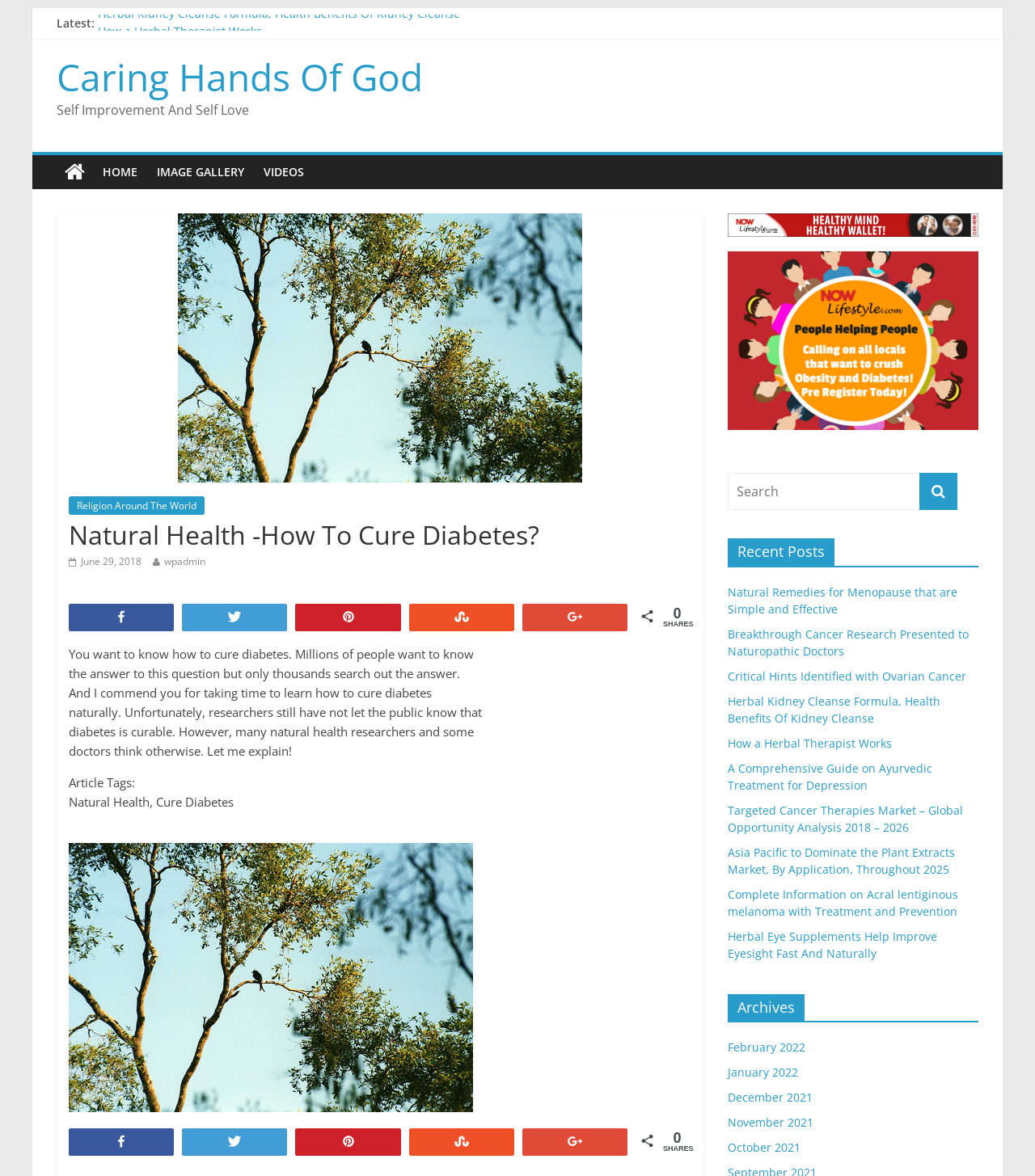Please find the bounding box coordinates of the section that needs to be clicked to achieve this instruction: "Click on the 'HOME' link".

[0.09, 0.132, 0.142, 0.161]